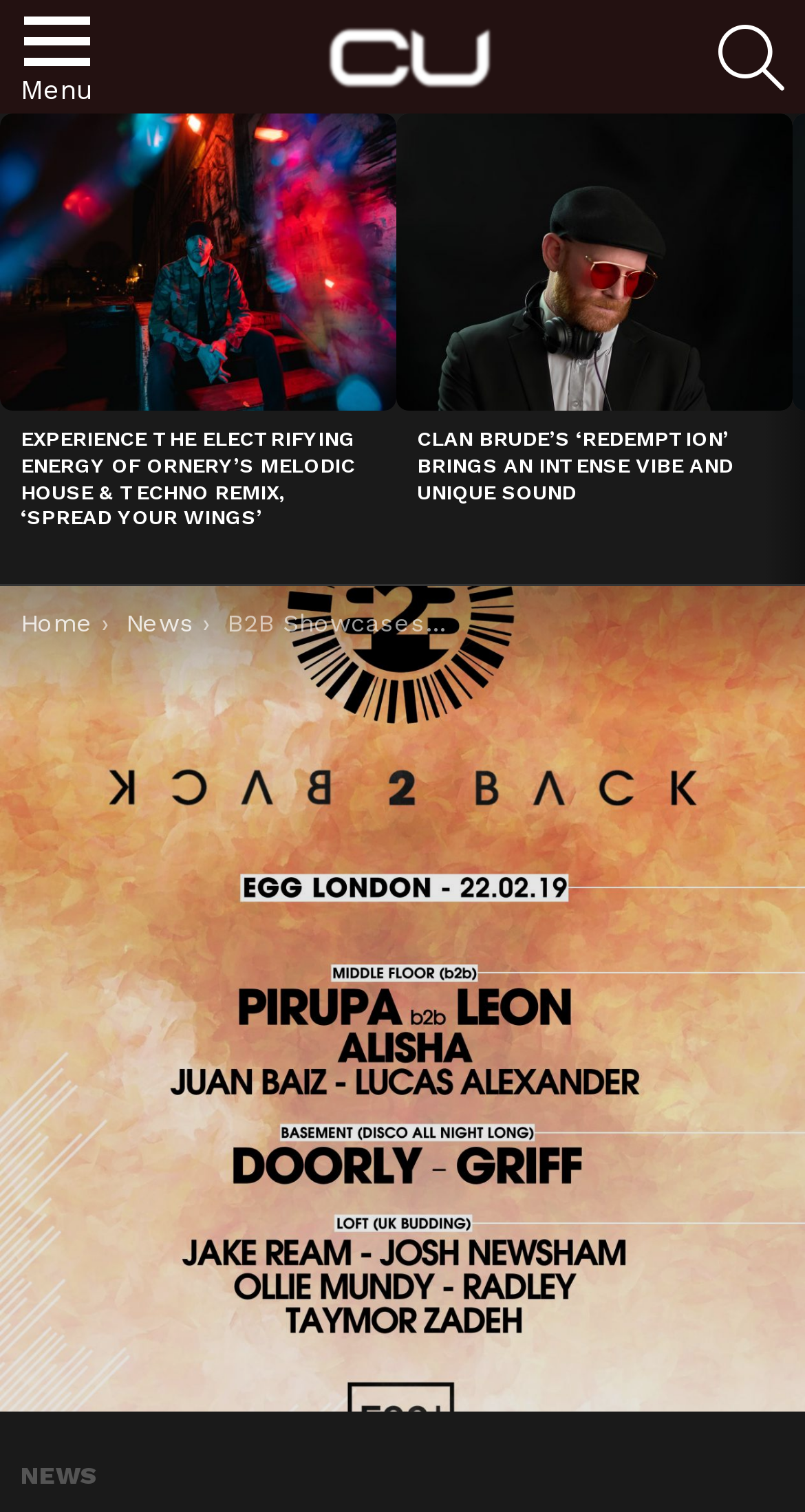How many articles are on the page?
Using the details from the image, give an elaborate explanation to answer the question.

I counted the number of article elements on the page, which are [309] and [310], each containing a heading and a link. Therefore, there are 2 articles on the page.